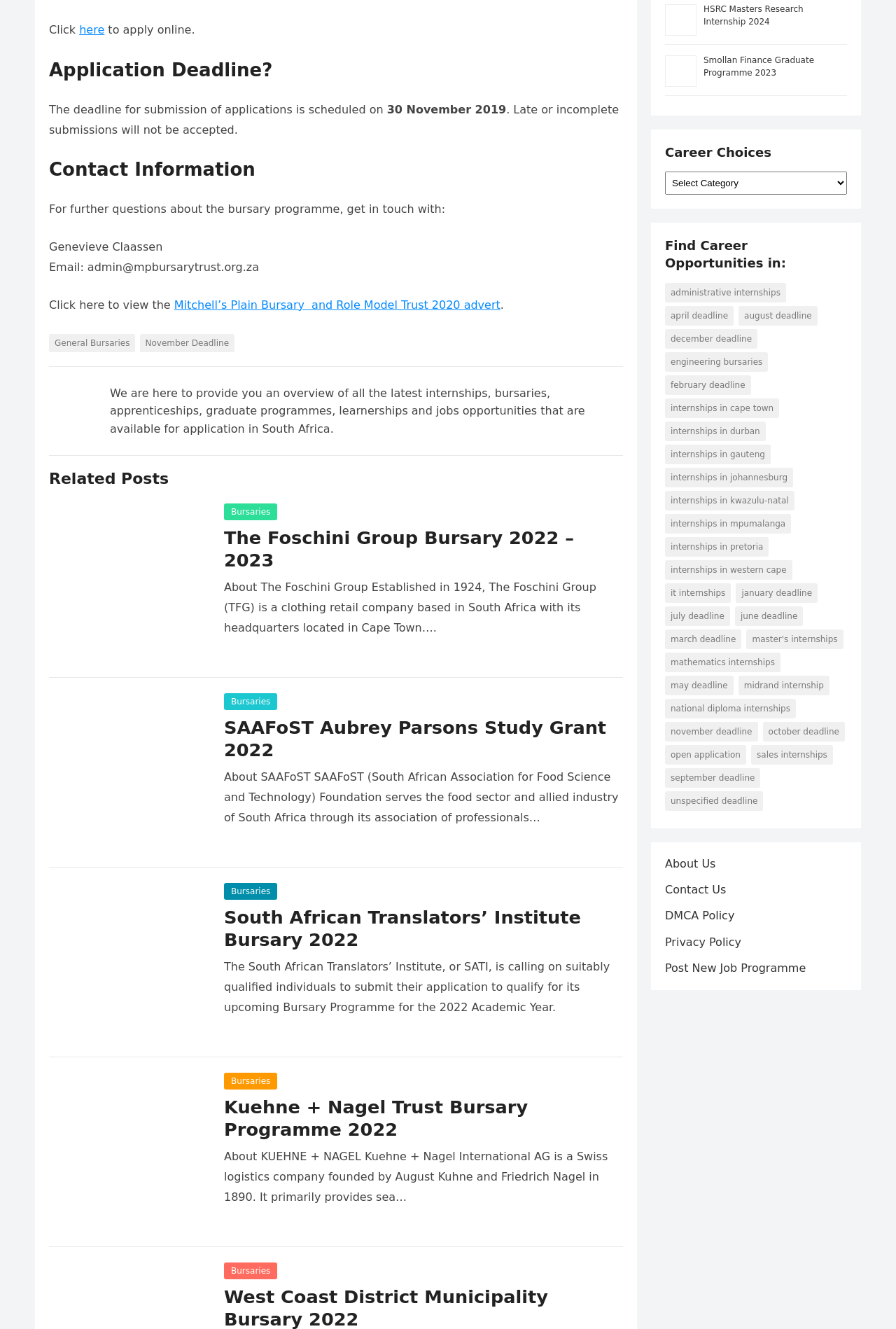Please find the bounding box for the UI component described as follows: "Bursaries".

[0.25, 0.807, 0.31, 0.82]